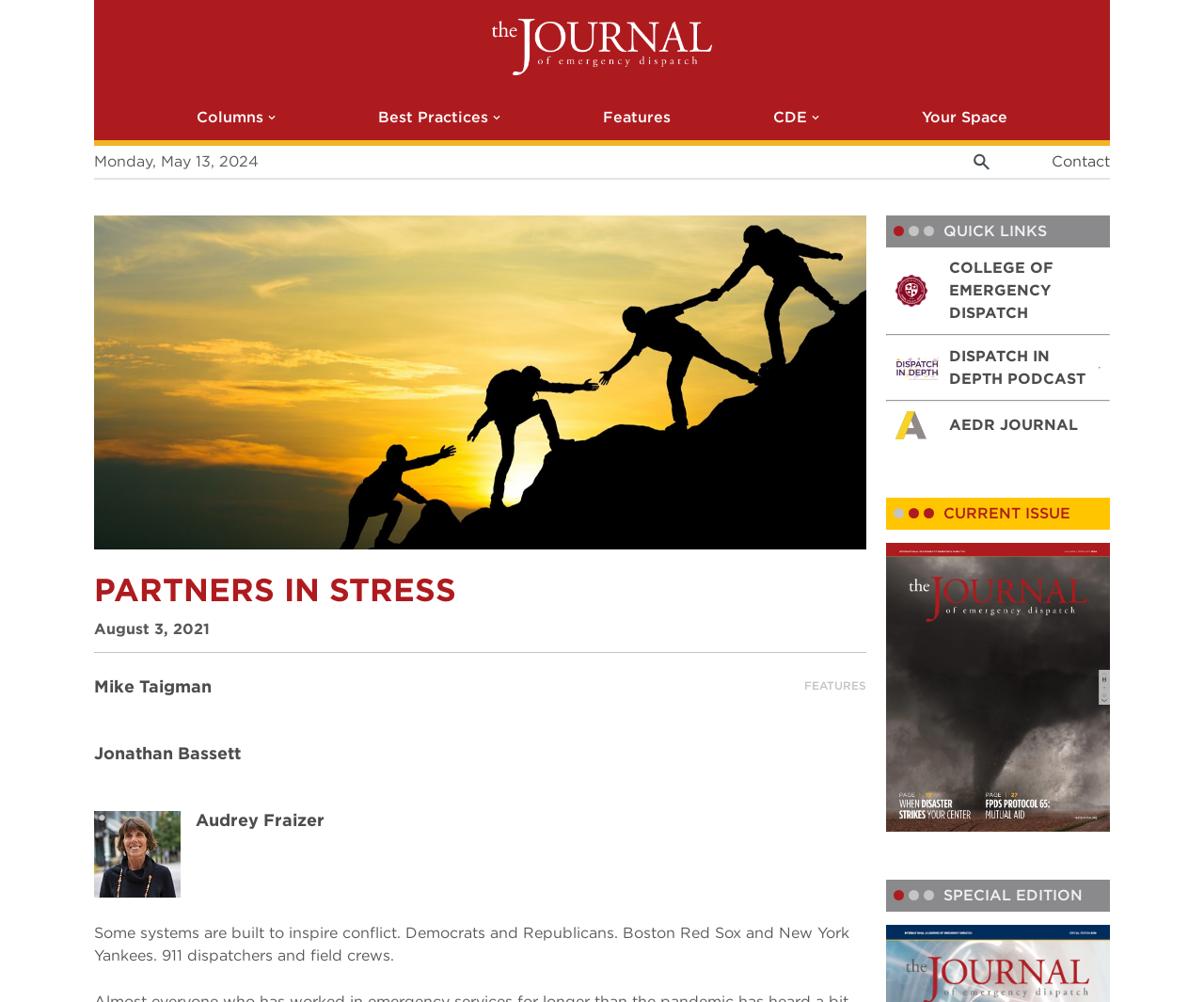Show the bounding box coordinates of the region that should be clicked to follow the instruction: "Read the current issue."

[0.736, 0.541, 0.922, 0.83]